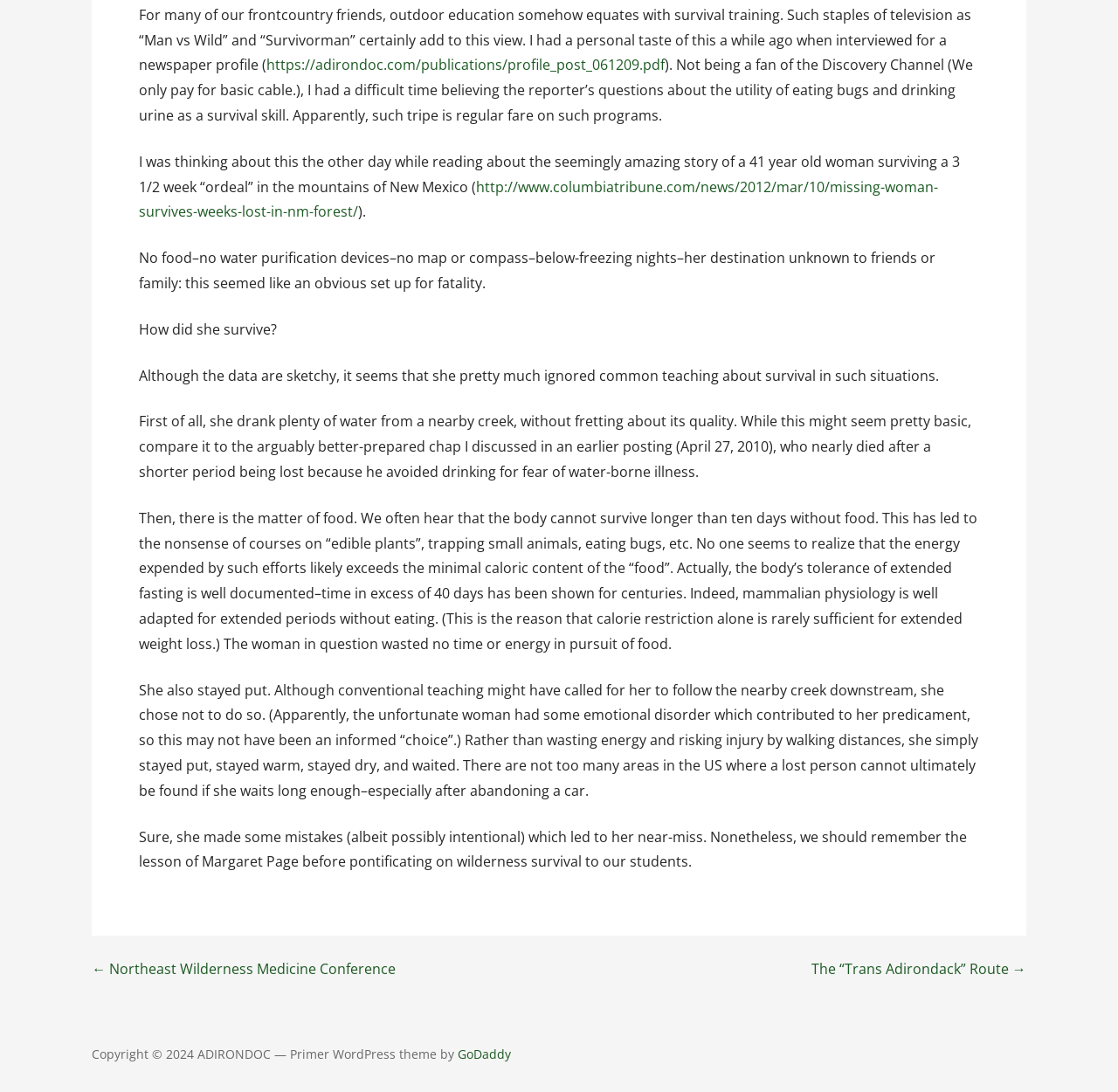Determine the bounding box coordinates for the UI element with the following description: "http://www.columbiatribune.com/news/2012/mar/10/missing-woman-survives-weeks-lost-in-nm-forest/". The coordinates should be four float numbers between 0 and 1, represented as [left, top, right, bottom].

[0.124, 0.162, 0.839, 0.203]